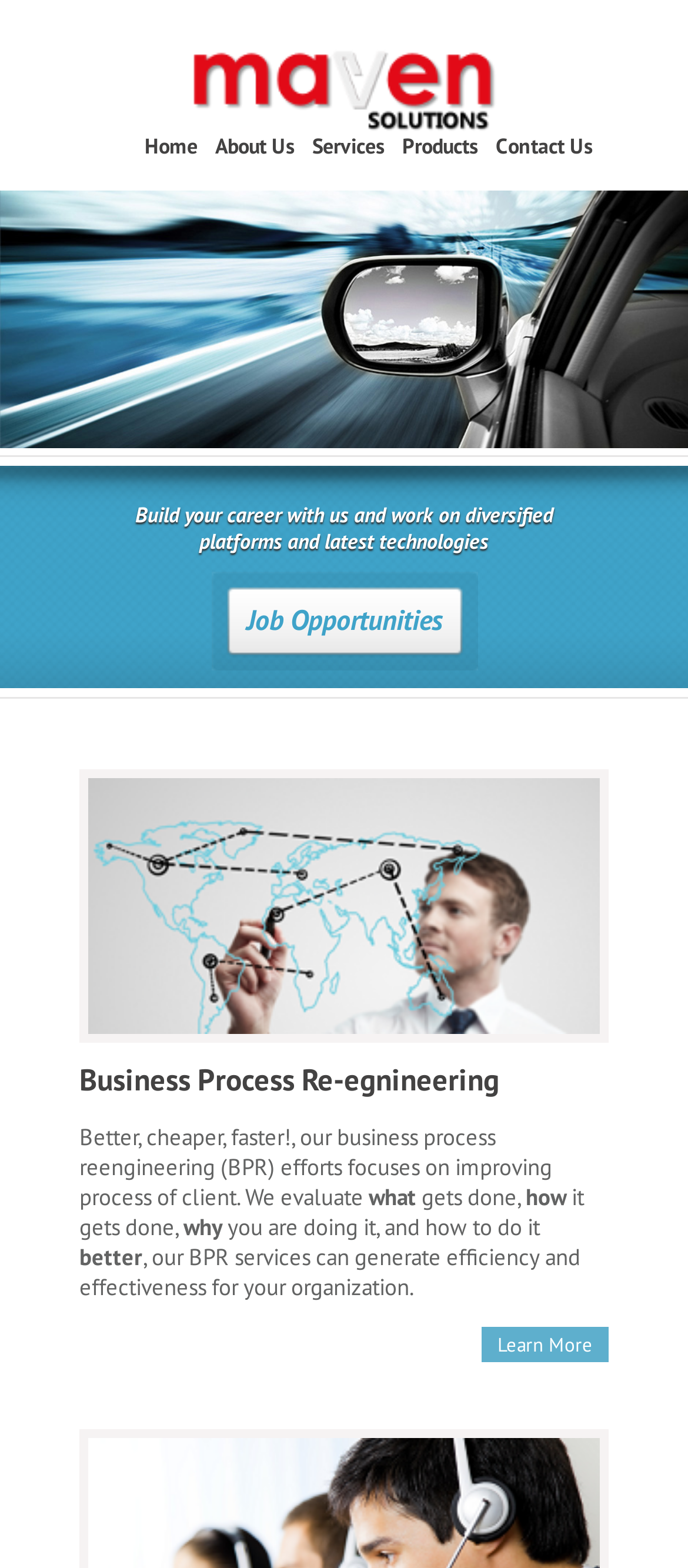Answer the following in one word or a short phrase: 
What is the call-to-action for learning more about BPR?

Learn More